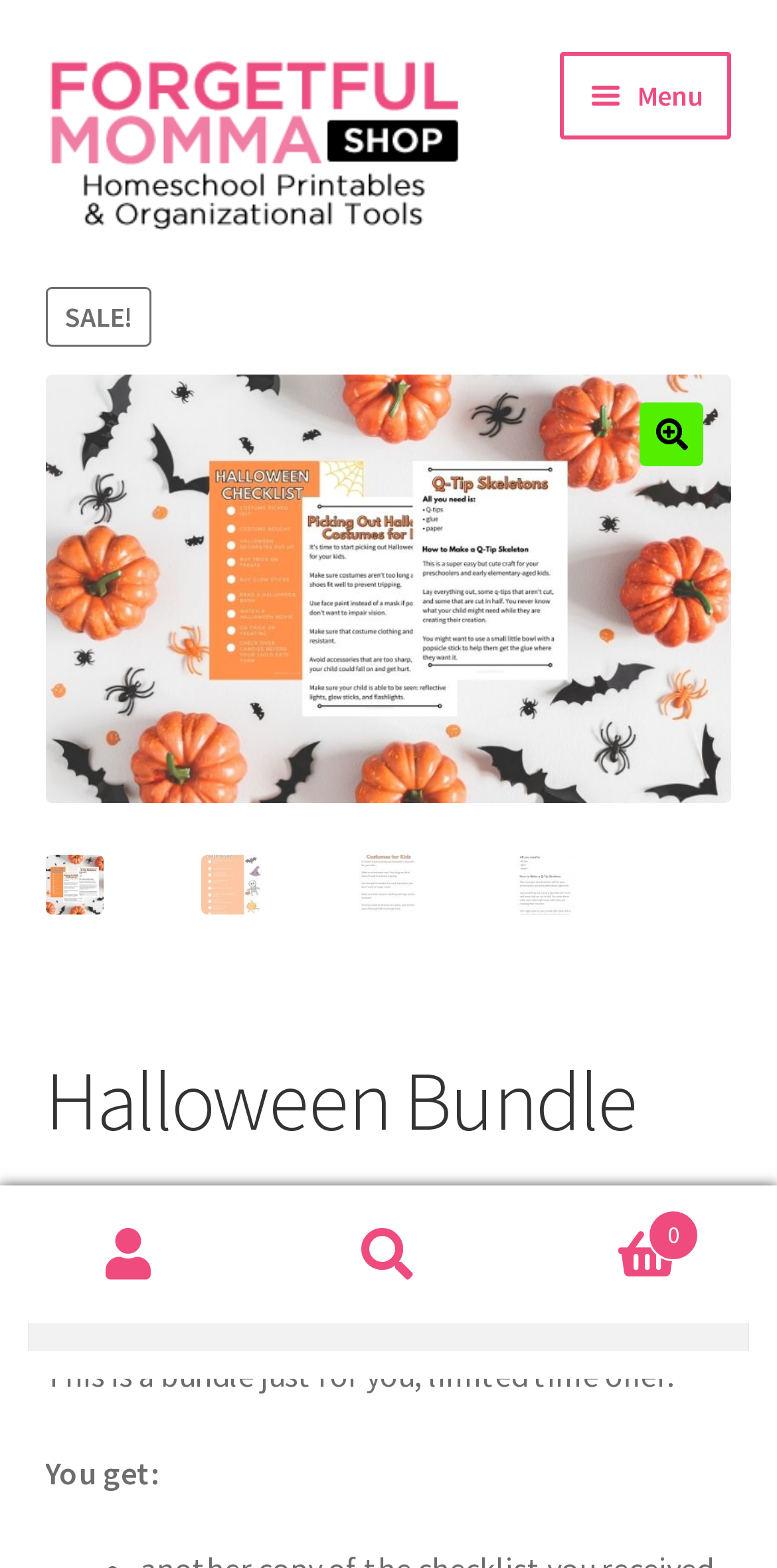What is the icon next to the link 'Search'?
Using the image provided, answer with just one word or phrase.

